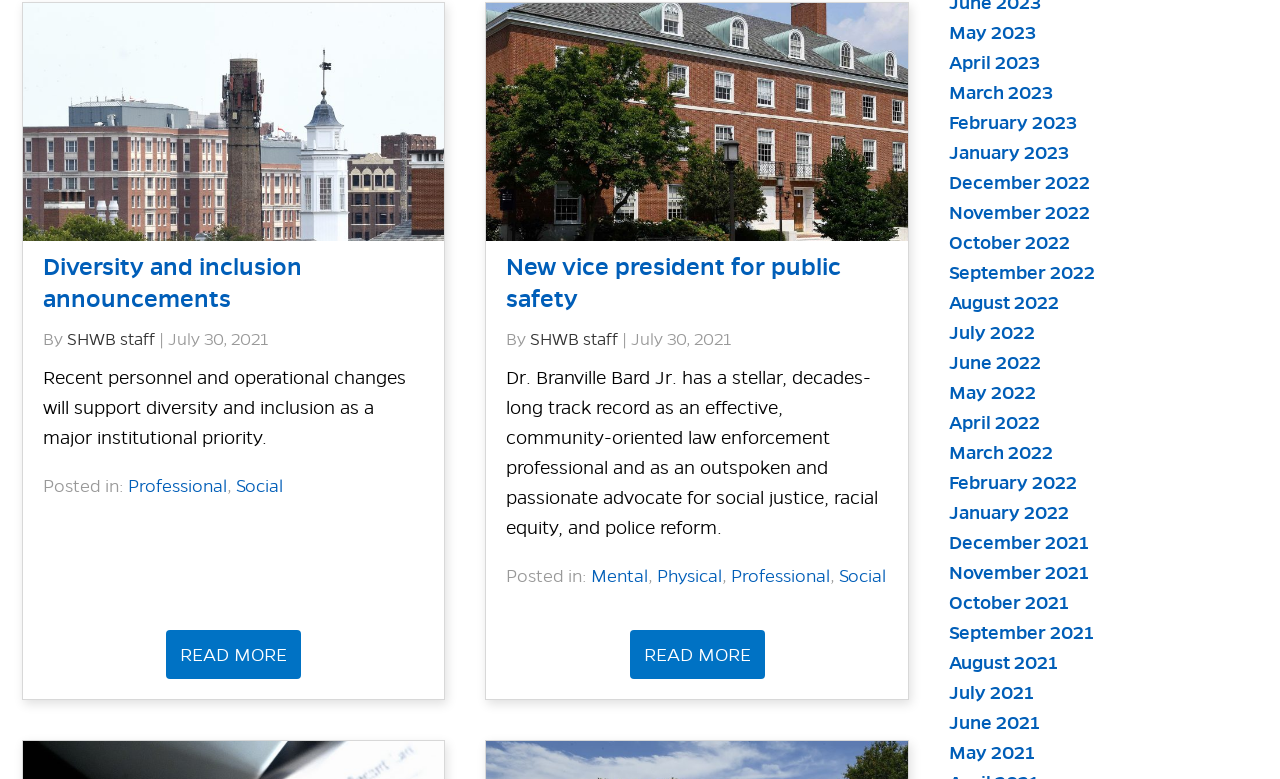Please determine the bounding box coordinates of the element to click on in order to accomplish the following task: "Read more about diversity and inclusion announcements". Ensure the coordinates are four float numbers ranging from 0 to 1, i.e., [left, top, right, bottom].

[0.13, 0.809, 0.235, 0.872]